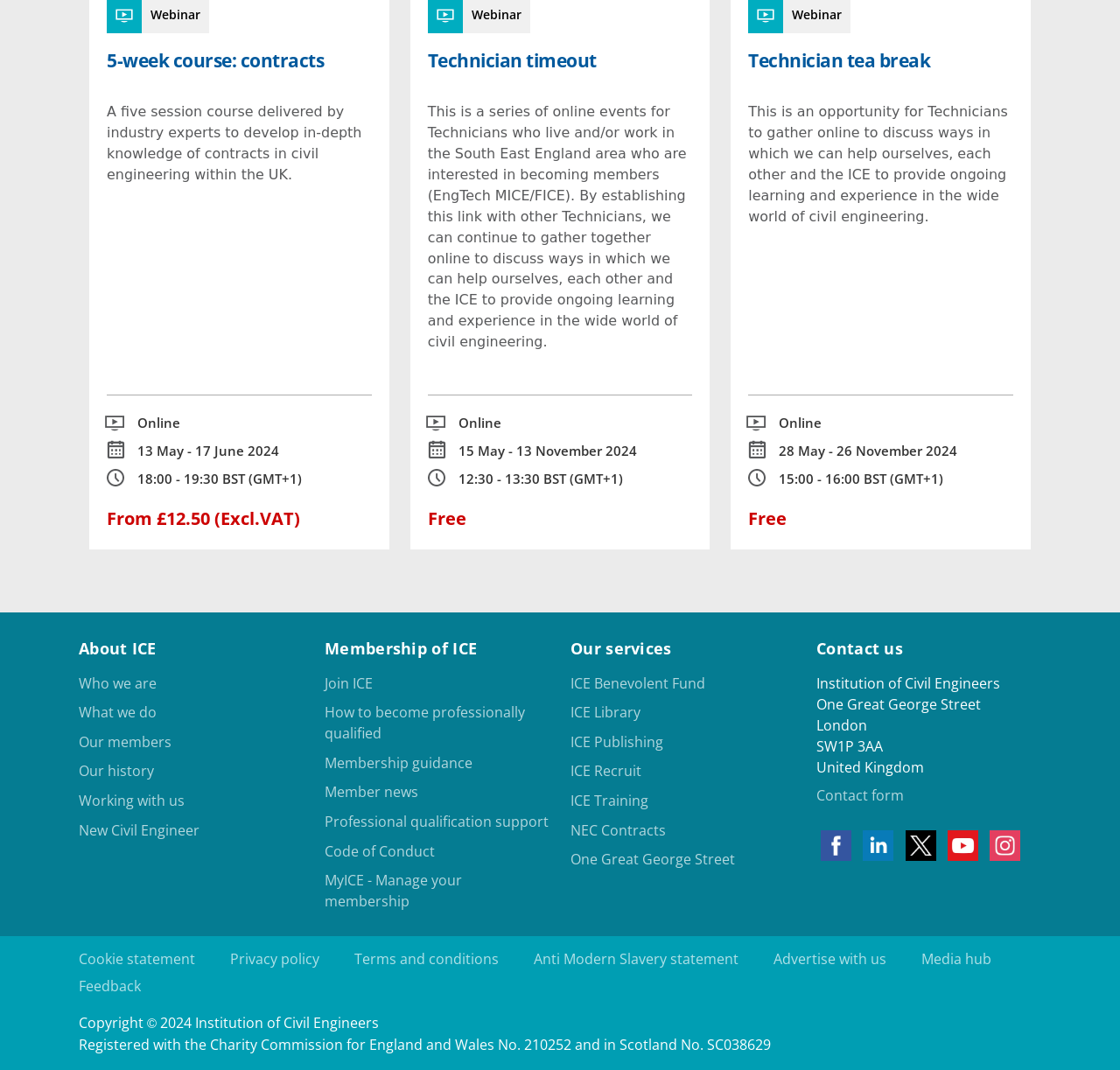Please identify the bounding box coordinates of the region to click in order to complete the task: "Click 'Join ICE'". The coordinates must be four float numbers between 0 and 1, specified as [left, top, right, bottom].

[0.29, 0.629, 0.333, 0.651]